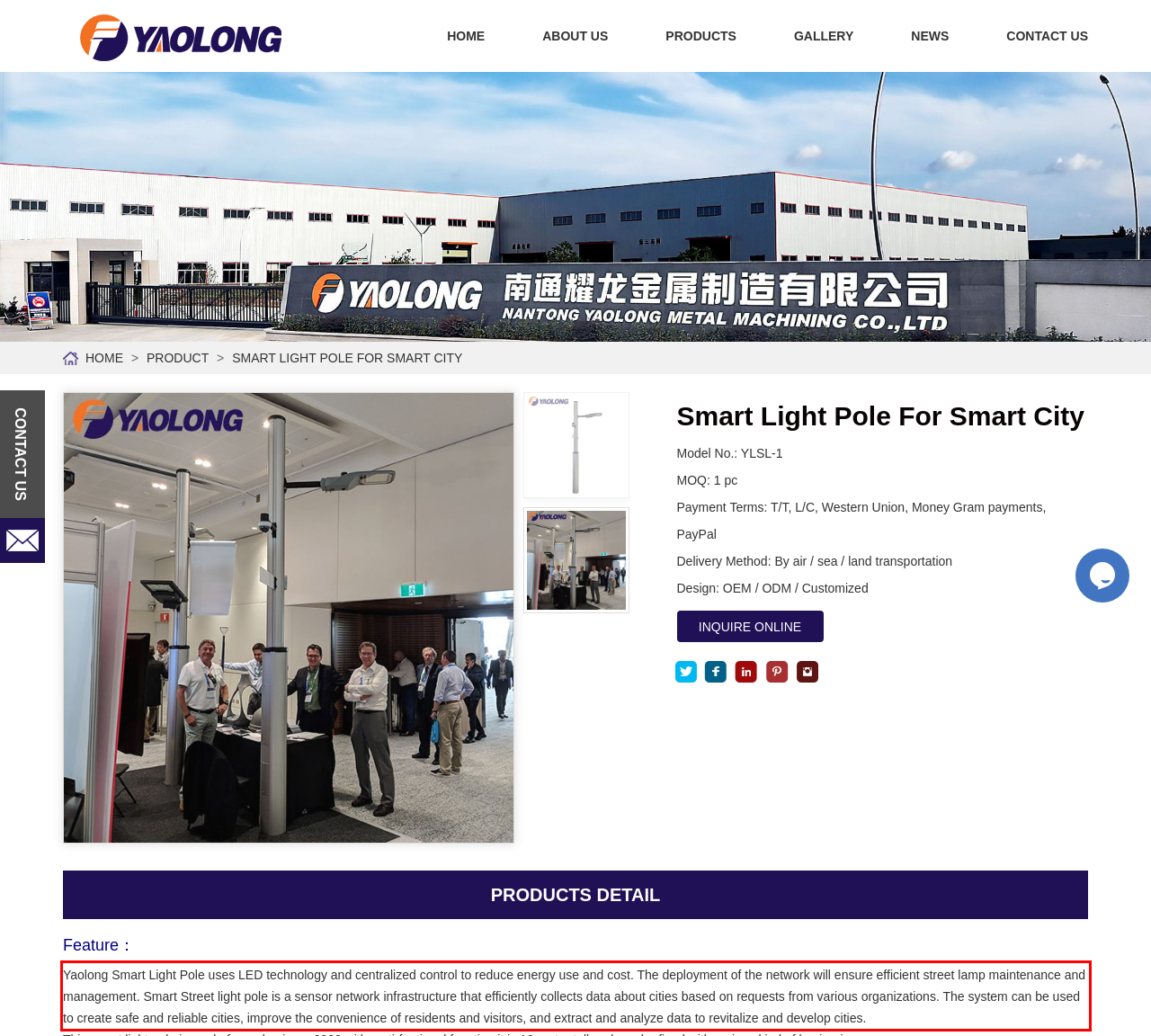Observe the screenshot of the webpage that includes a red rectangle bounding box. Conduct OCR on the content inside this red bounding box and generate the text.

Yaolong Smart Light Pole uses LED technology and centralized control to reduce energy use and cost. The deployment of the network will ensure efficient street lamp maintenance and management. Smart Street light pole is a sensor network infrastructure that efficiently collects data about cities based on requests from various organizations. The system can be used to create safe and reliable cities, improve the convenience of residents and visitors, and extract and analyze data to revitalize and develop cities.